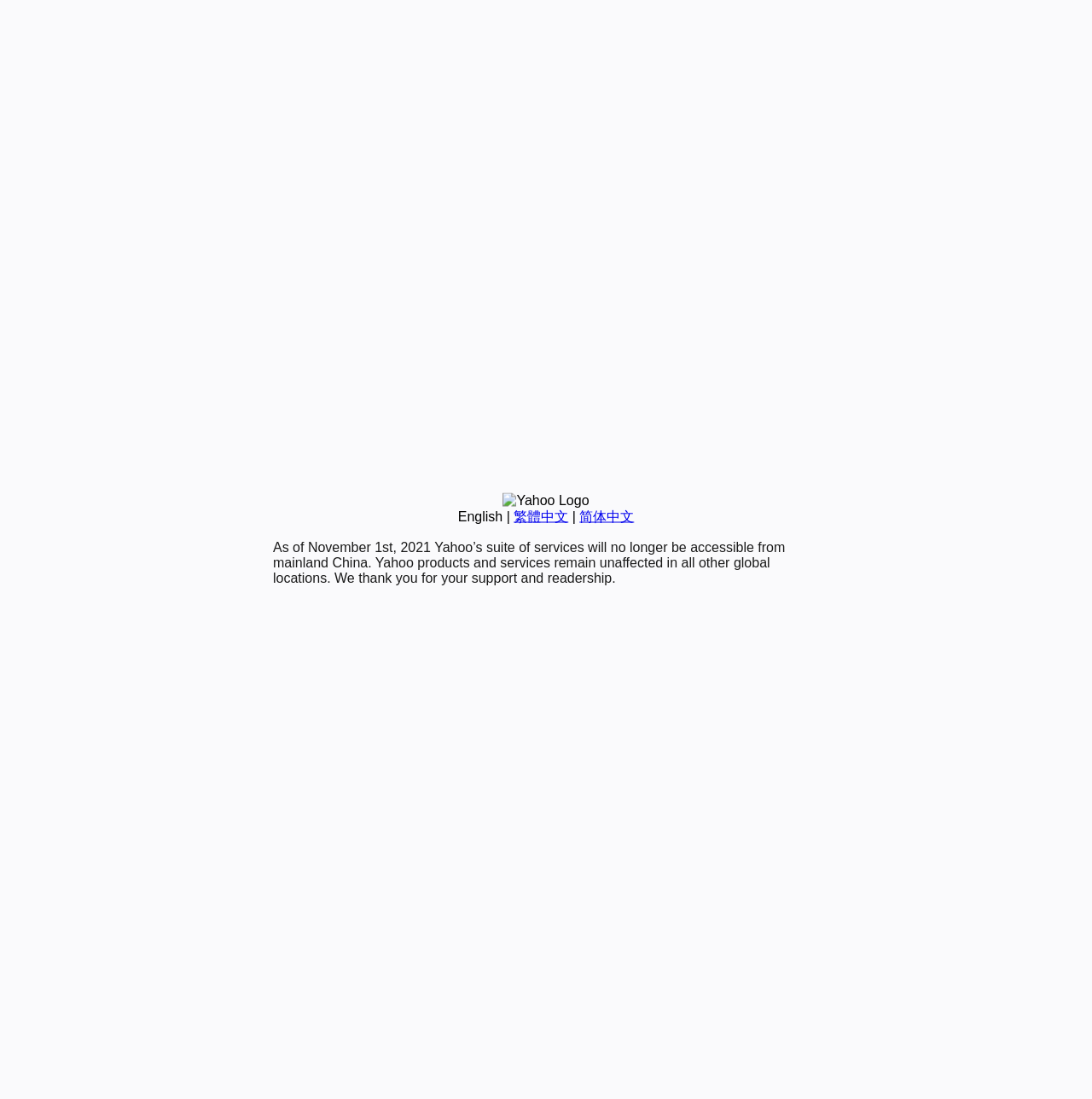Find and provide the bounding box coordinates for the UI element described here: "aria-label="reading list" title="reading list"". The coordinates should be given as four float numbers between 0 and 1: [left, top, right, bottom].

None